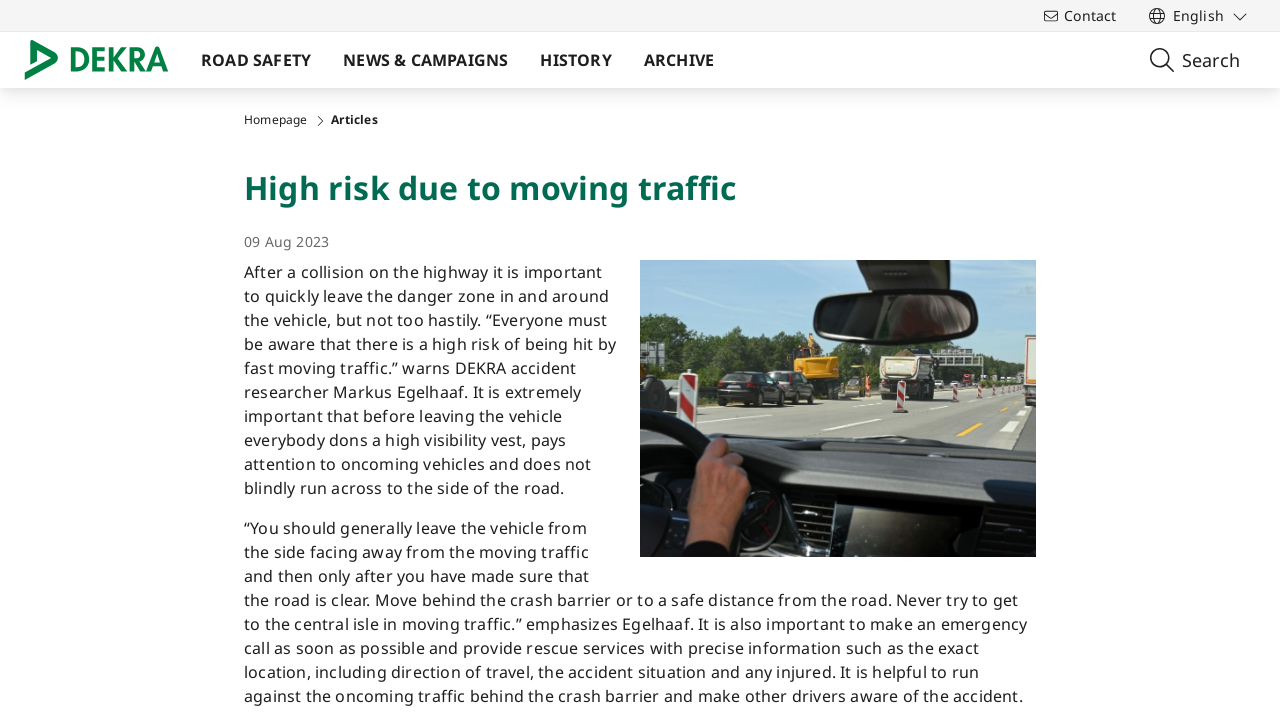Based on what you see in the screenshot, provide a thorough answer to this question: How many options are available for language selection?

The language selection dropdown list has 6 options, which are English, Deutsch, Português, Italiano, Español, and Français. The currently selected option is English.